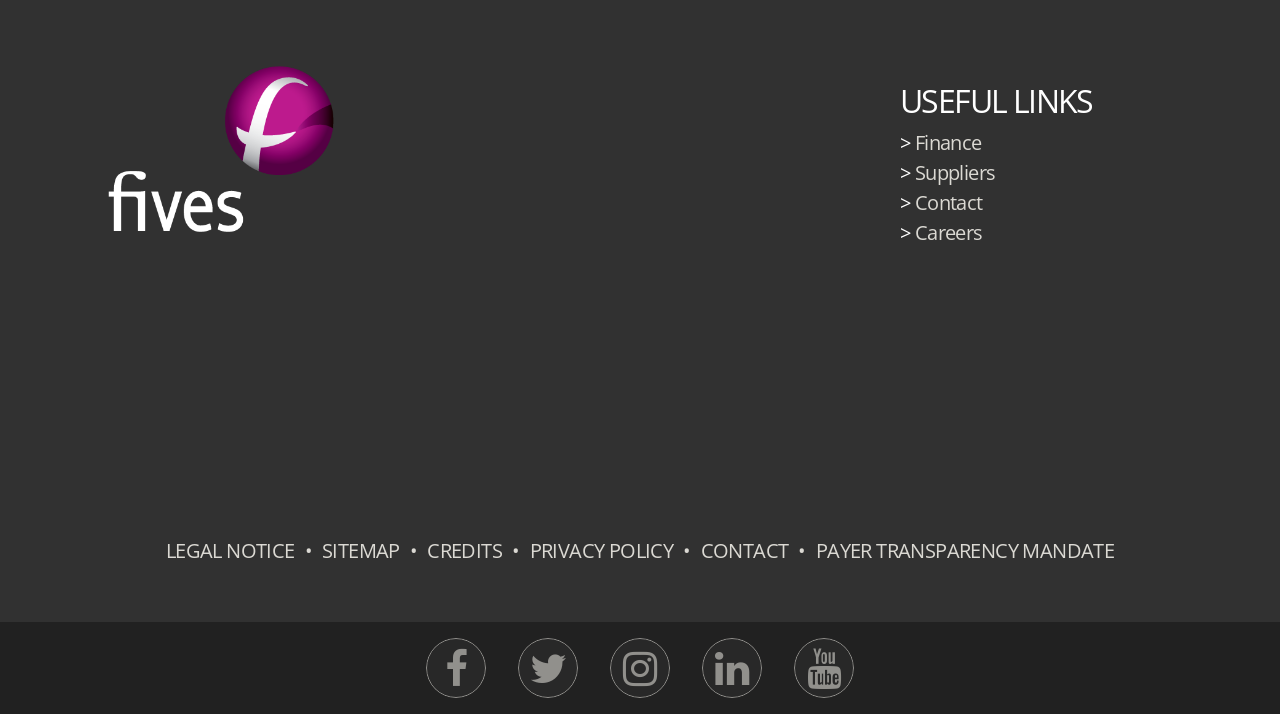Please locate the clickable area by providing the bounding box coordinates to follow this instruction: "Visit Contact page".

[0.715, 0.265, 0.768, 0.302]